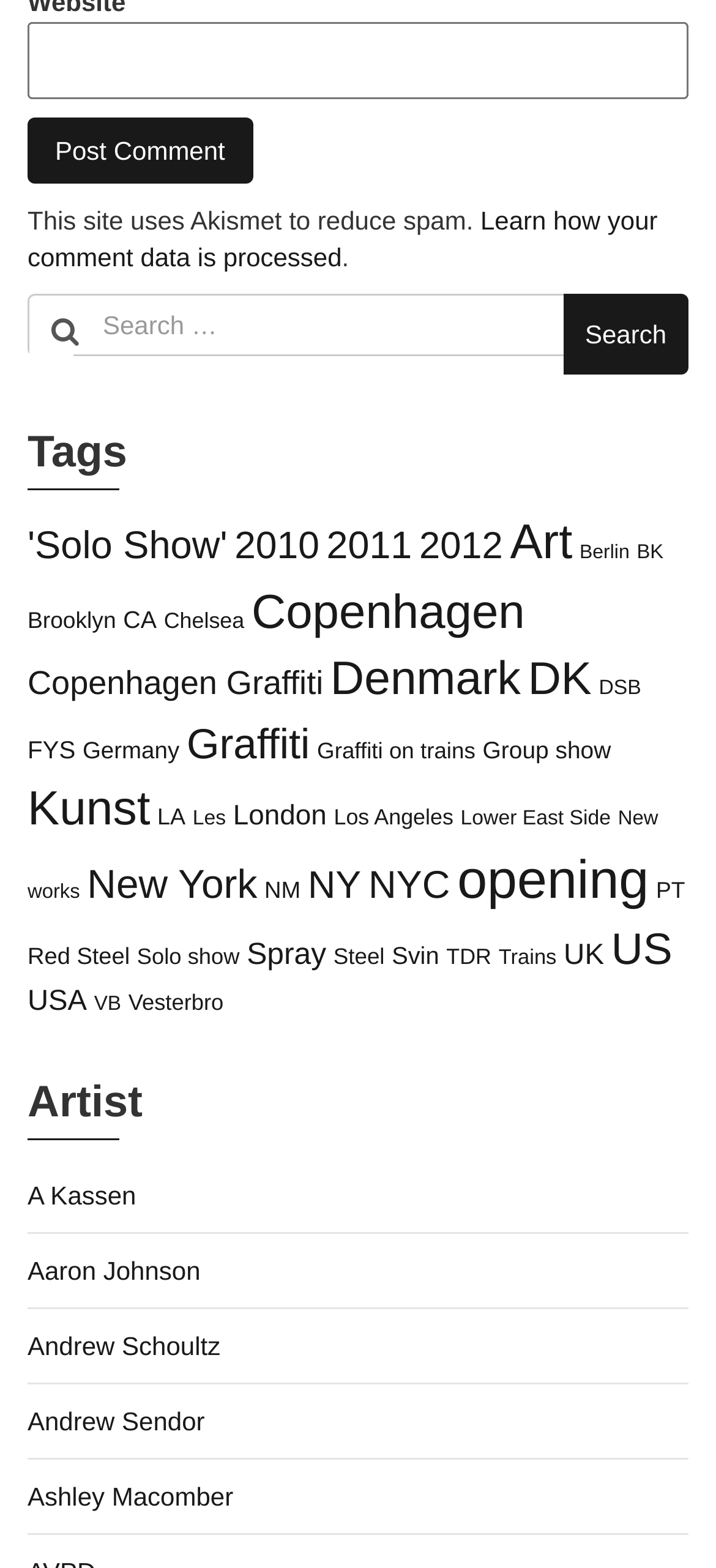Mark the bounding box of the element that matches the following description: "Disclaimer".

None